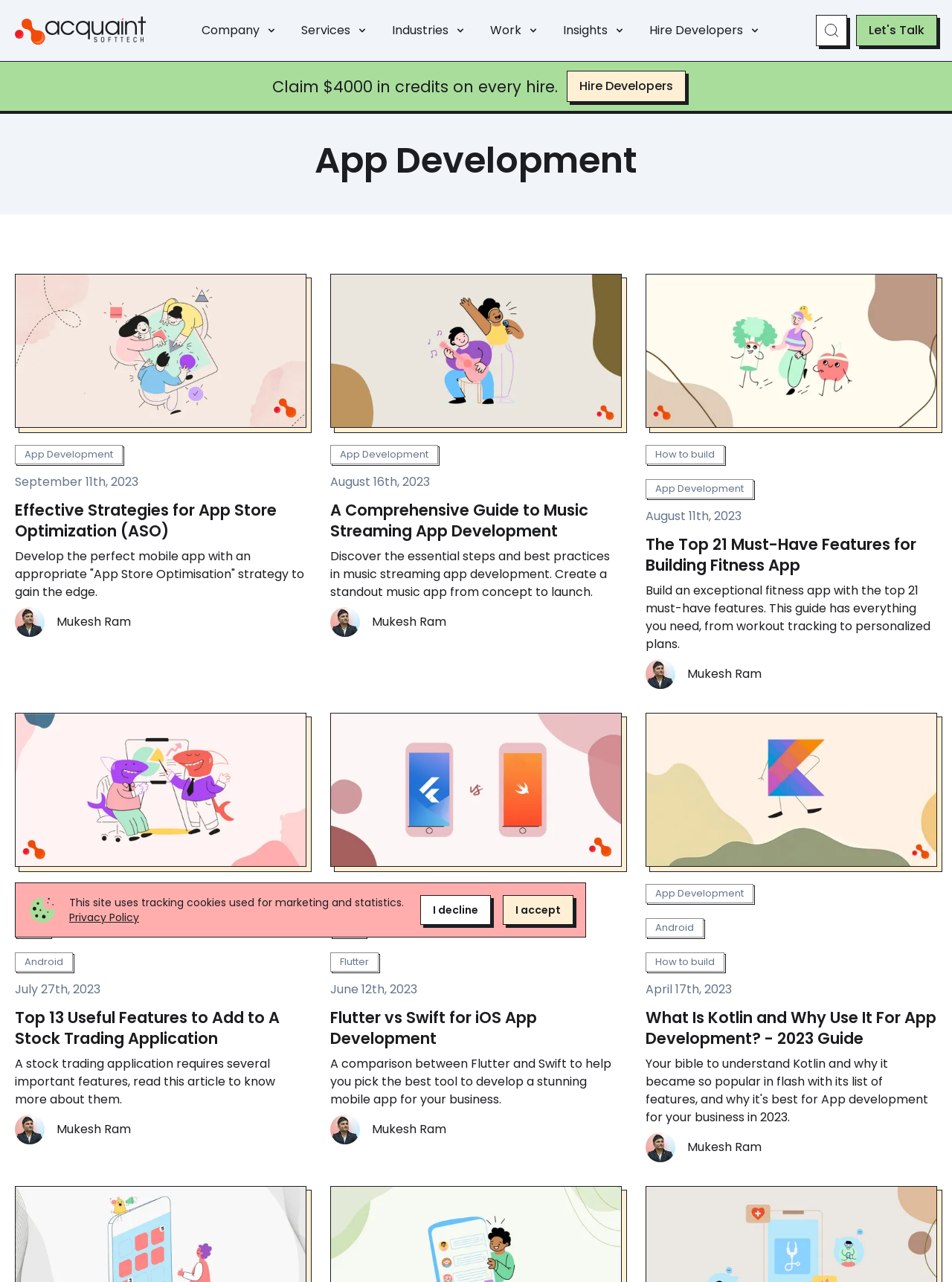What is the purpose of the 'Hire Developers' button?
Based on the screenshot, provide a one-word or short-phrase response.

To hire developers